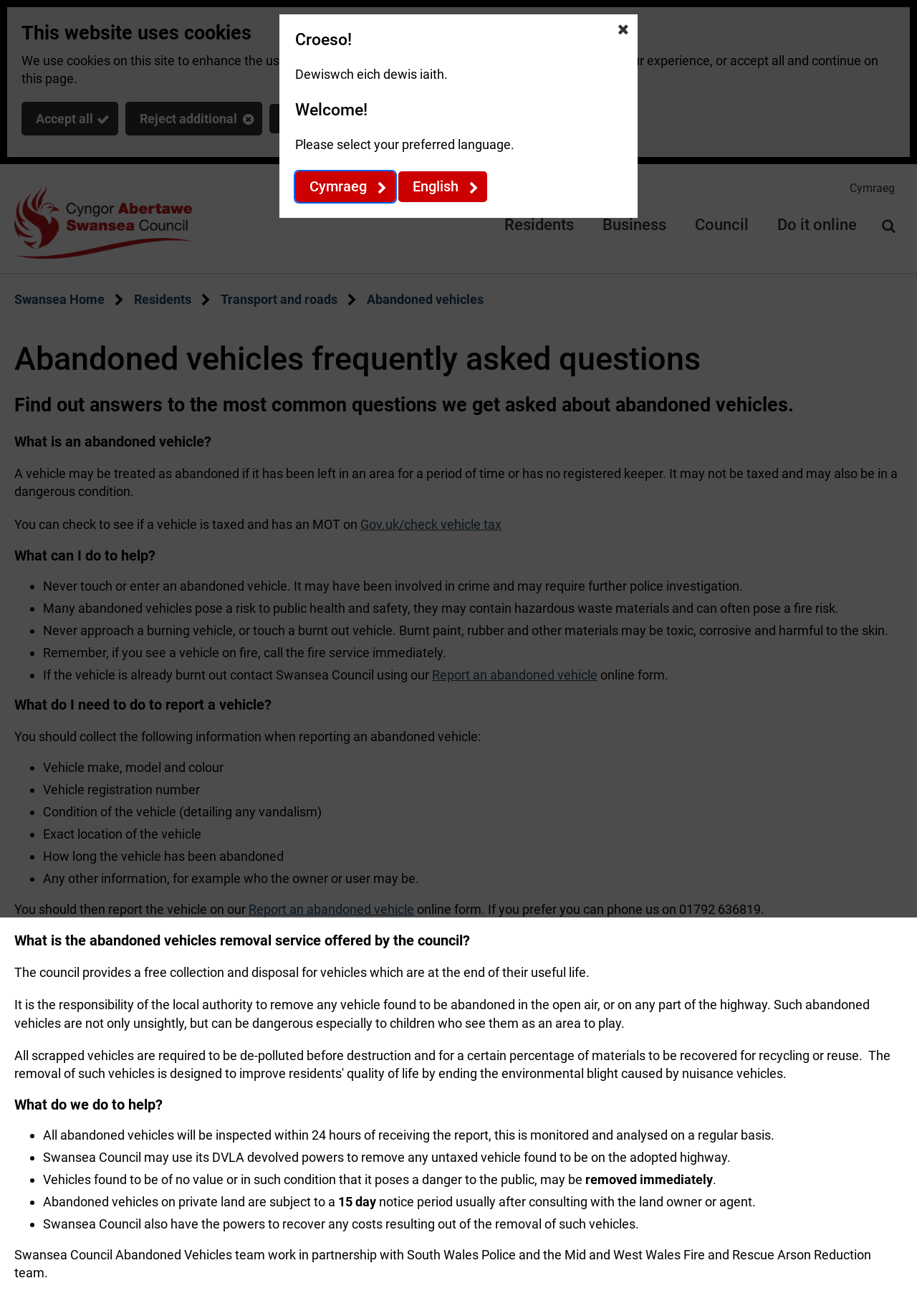Identify the bounding box coordinates of the clickable region necessary to fulfill the following instruction: "Click 'Report an abandoned vehicle'". The bounding box coordinates should be four float numbers between 0 and 1, i.e., [left, top, right, bottom].

[0.471, 0.507, 0.652, 0.518]